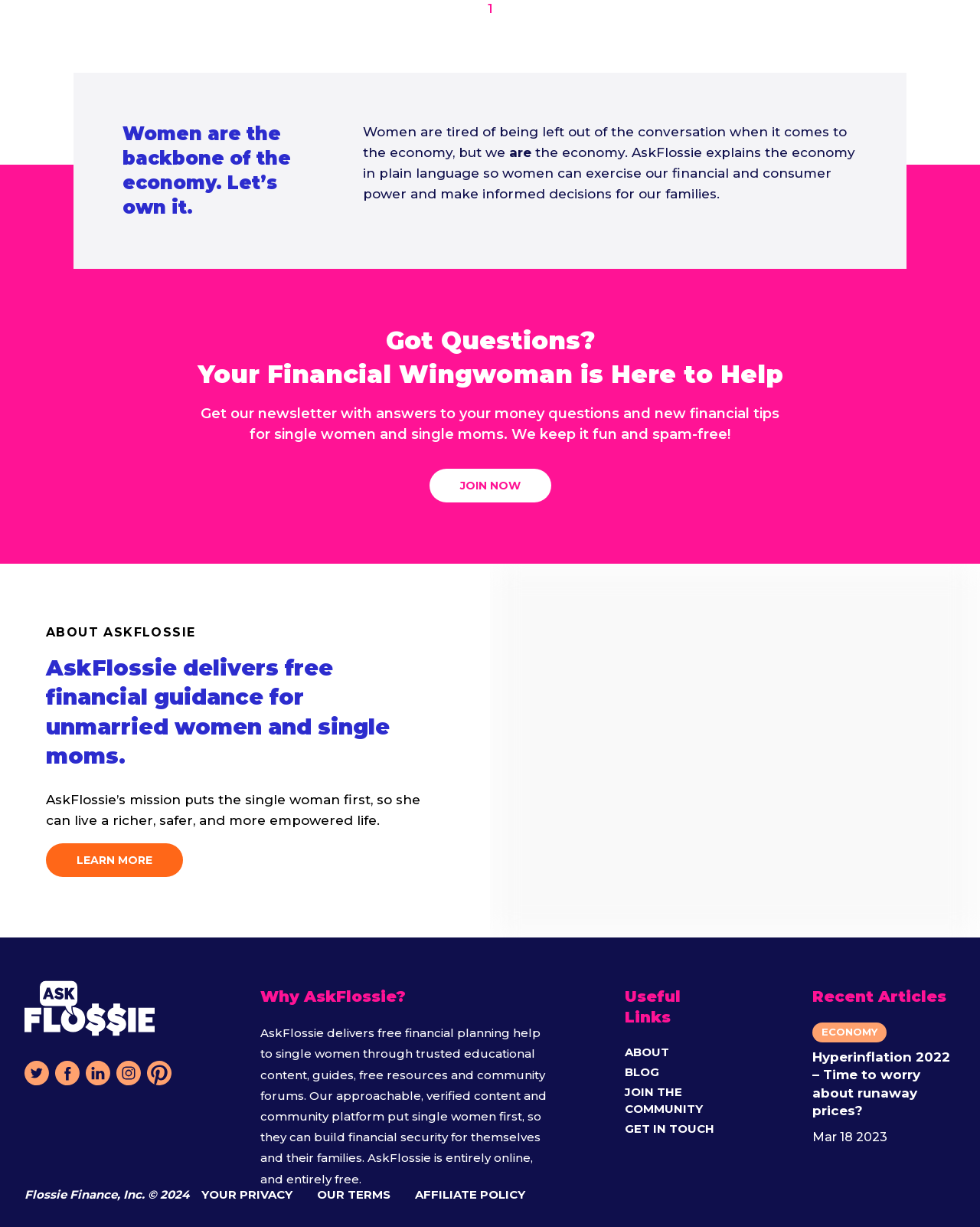What can users get by joining the newsletter?
Answer briefly with a single word or phrase based on the image.

Answers to money questions and financial tips